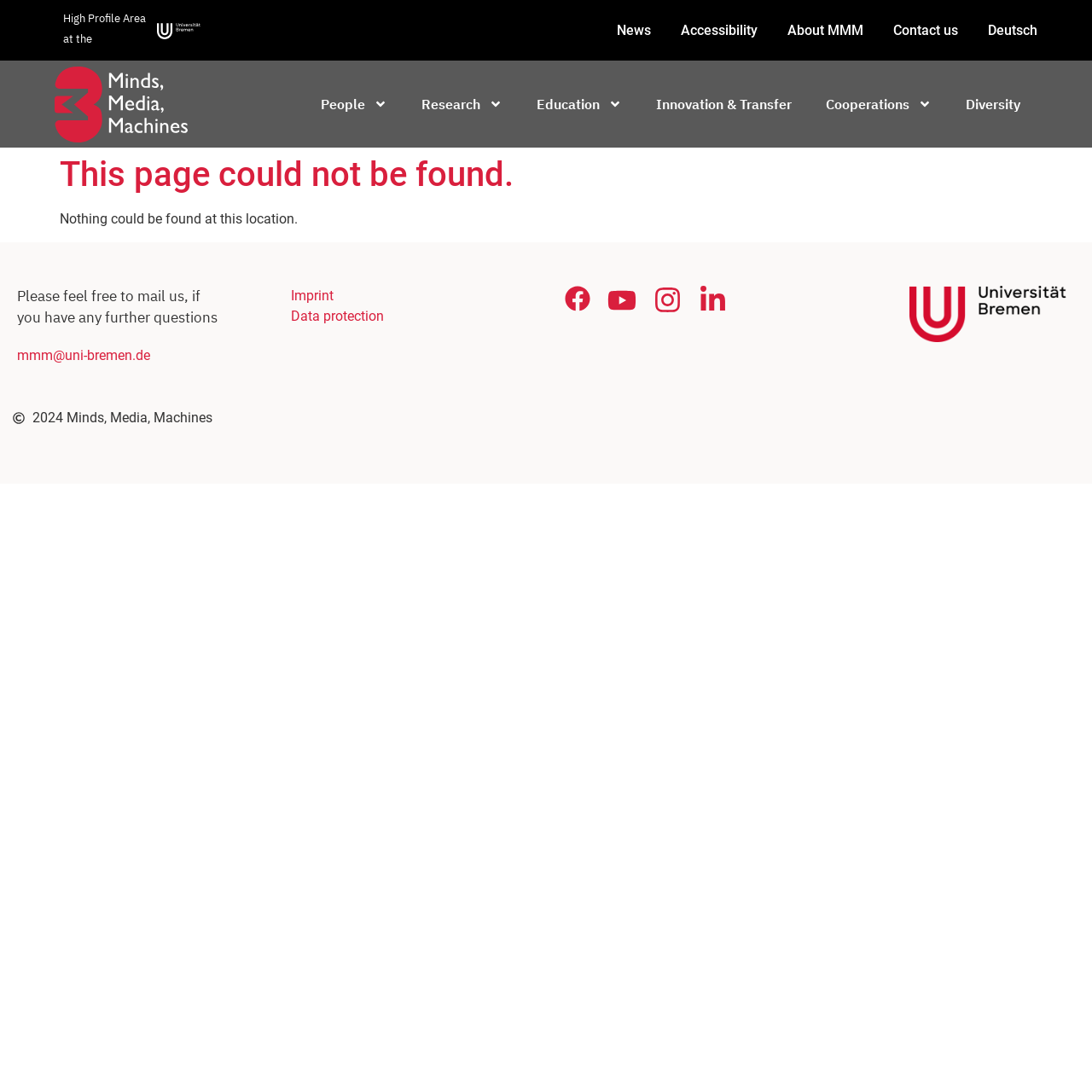Calculate the bounding box coordinates of the UI element given the description: "ADD ⊕".

None